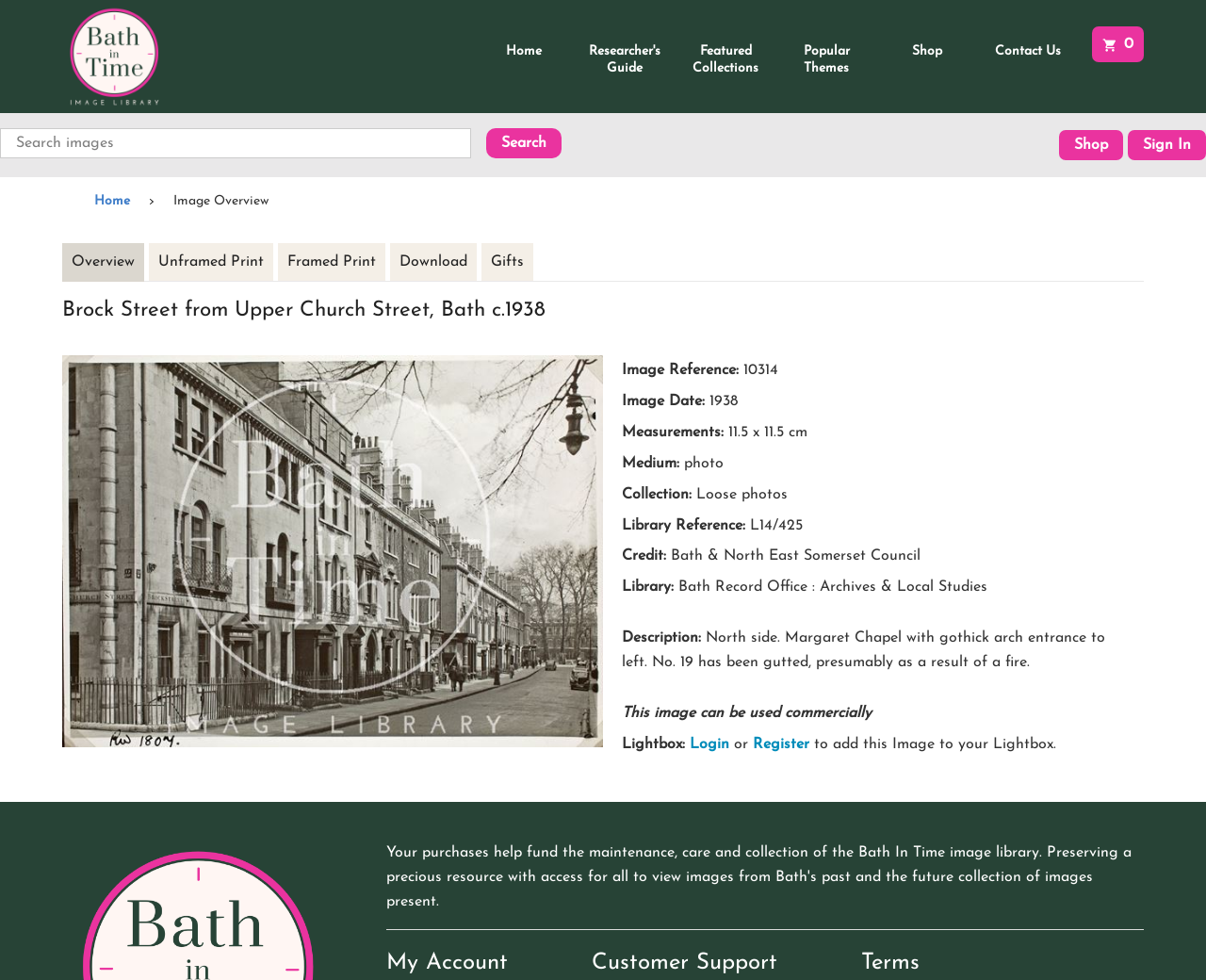Provide a single word or phrase answer to the question: 
What is the image reference number?

10314